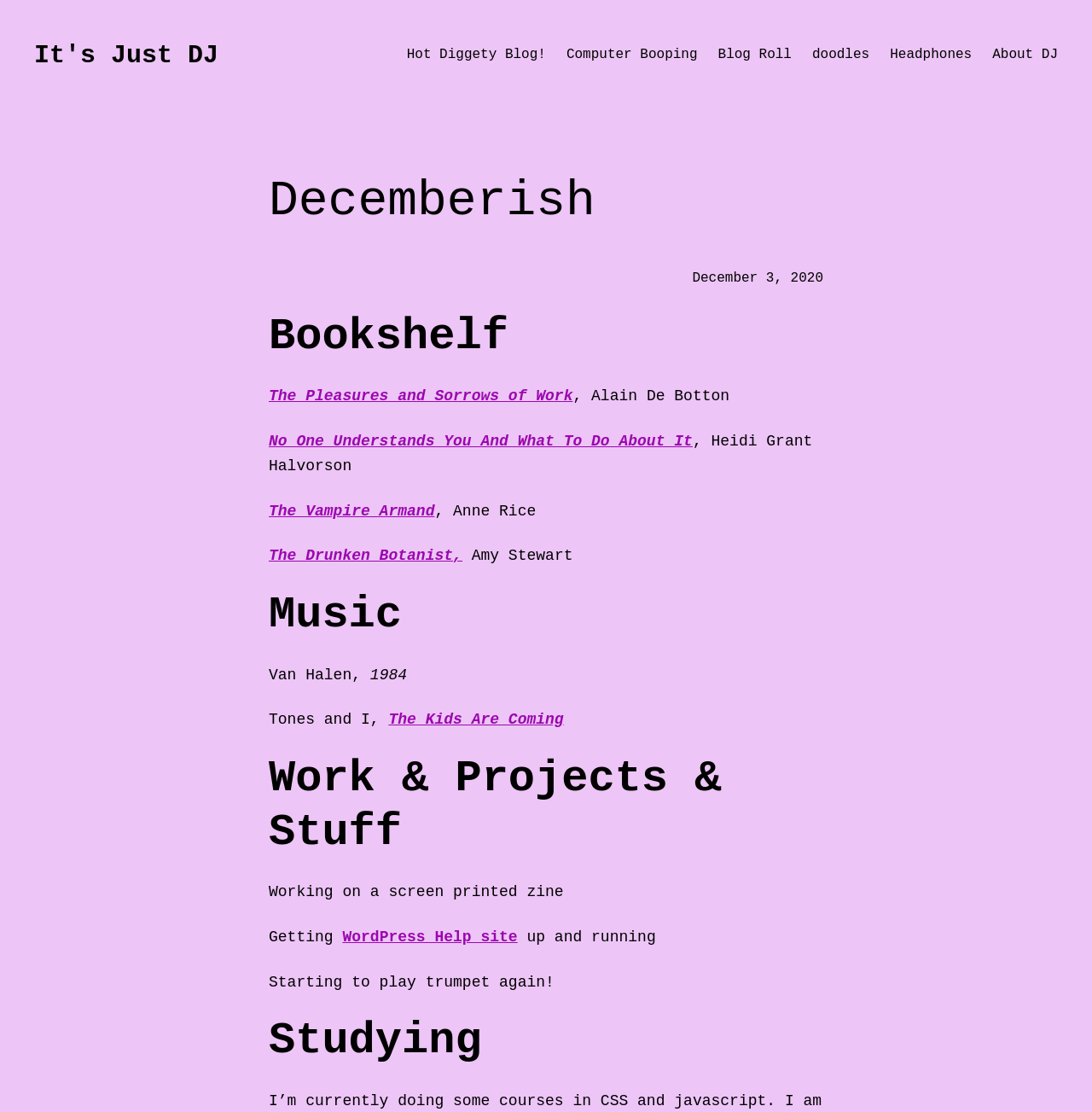Locate the bounding box coordinates of the element that needs to be clicked to carry out the instruction: "Visit the 'About DJ' page". The coordinates should be given as four float numbers ranging from 0 to 1, i.e., [left, top, right, bottom].

[0.909, 0.04, 0.969, 0.059]